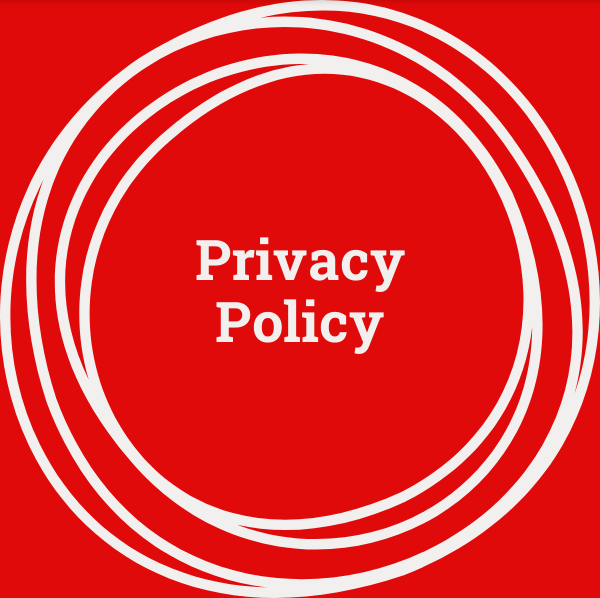Describe the image thoroughly, including all noticeable details.

The image features a bold, white text reading "Privacy Policy," prominently displayed against a vibrant red background. Surrounding the text are two smooth, circular designs in white, adding a modern and visually appealing touch to the composition. This design likely signifies the section of the website dedicated to outlining the privacy practices of Virgin Unite, an organization that emphasizes transparency and user data protection. The overall aesthetic is striking, designed to draw attention to the important information regarding user data usage and rights.